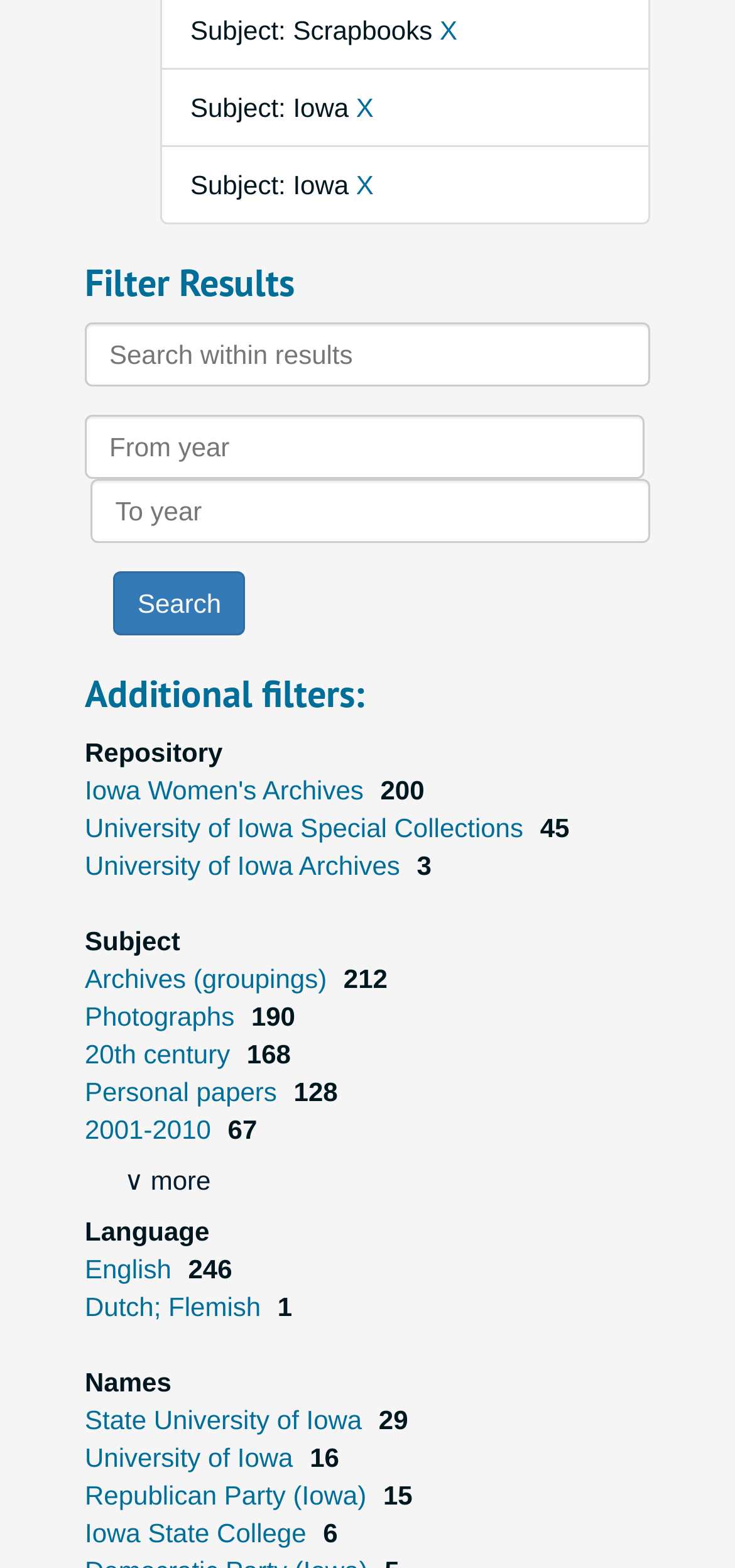Can you find the bounding box coordinates for the element to click on to achieve the instruction: "Search within results"?

[0.115, 0.205, 0.885, 0.246]